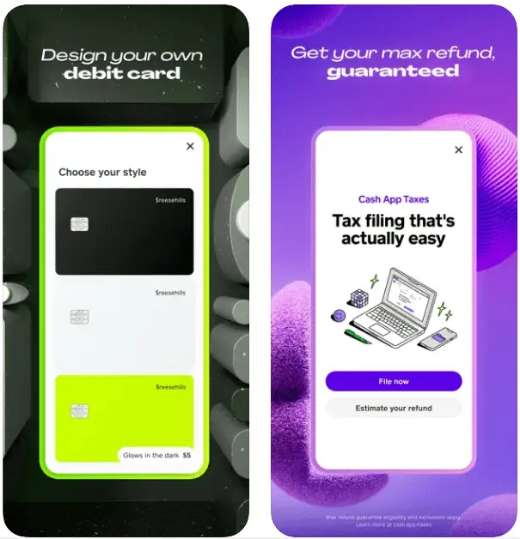What is the color of the background in the 'Cash App Taxes' screen?
Based on the visual details in the image, please answer the question thoroughly.

The caption describes the 'Cash App Taxes' screen as having a vibrant purple background, which reinforces a sense of assurance and service availability, indicating that the background color is a deliberate design choice to convey a specific tone.